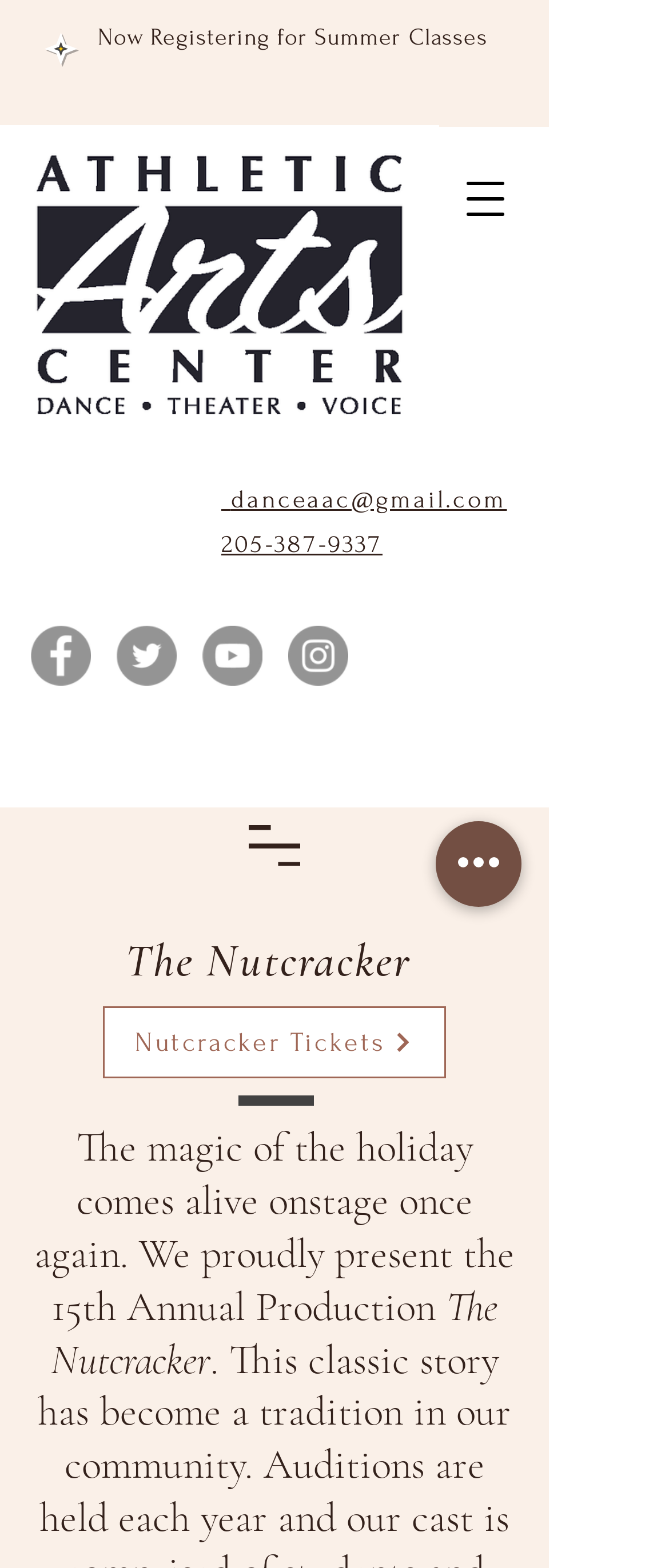Give a concise answer using one word or a phrase to the following question:
What is the phone number to contact?

205-387-9337